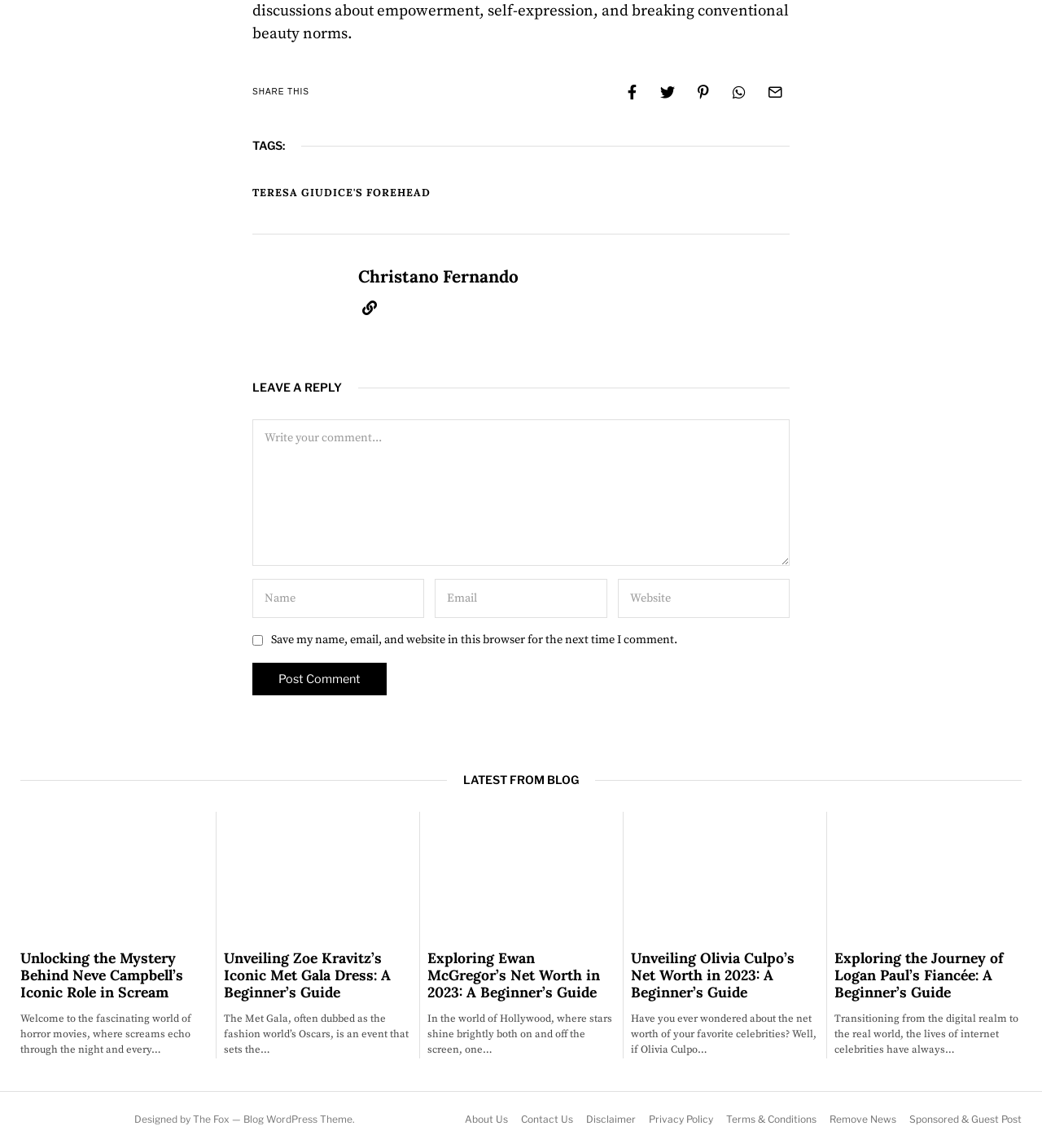Respond with a single word or phrase to the following question:
How many articles are displayed on the webpage?

4